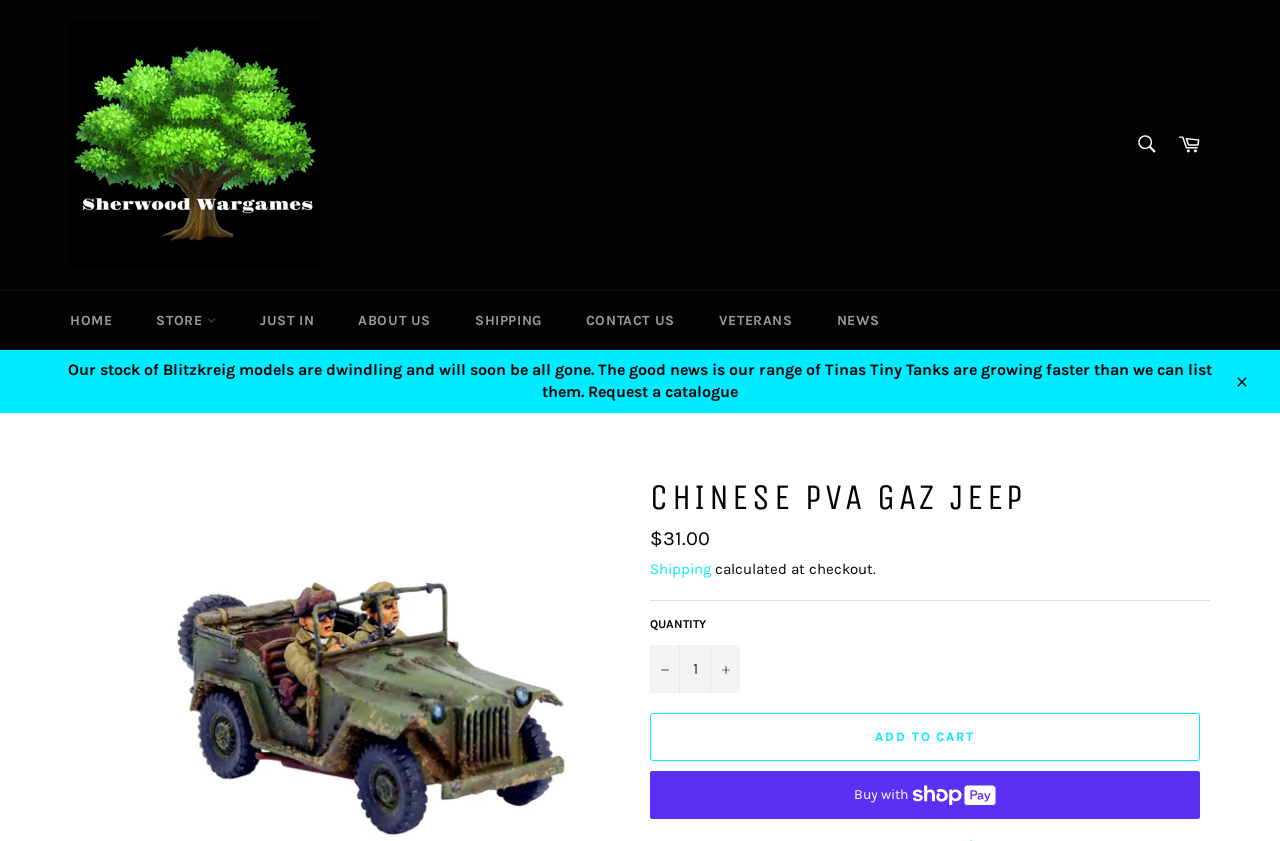Please determine the bounding box coordinates for the element that should be clicked to follow these instructions: "Add to cart".

[0.508, 0.848, 0.938, 0.905]